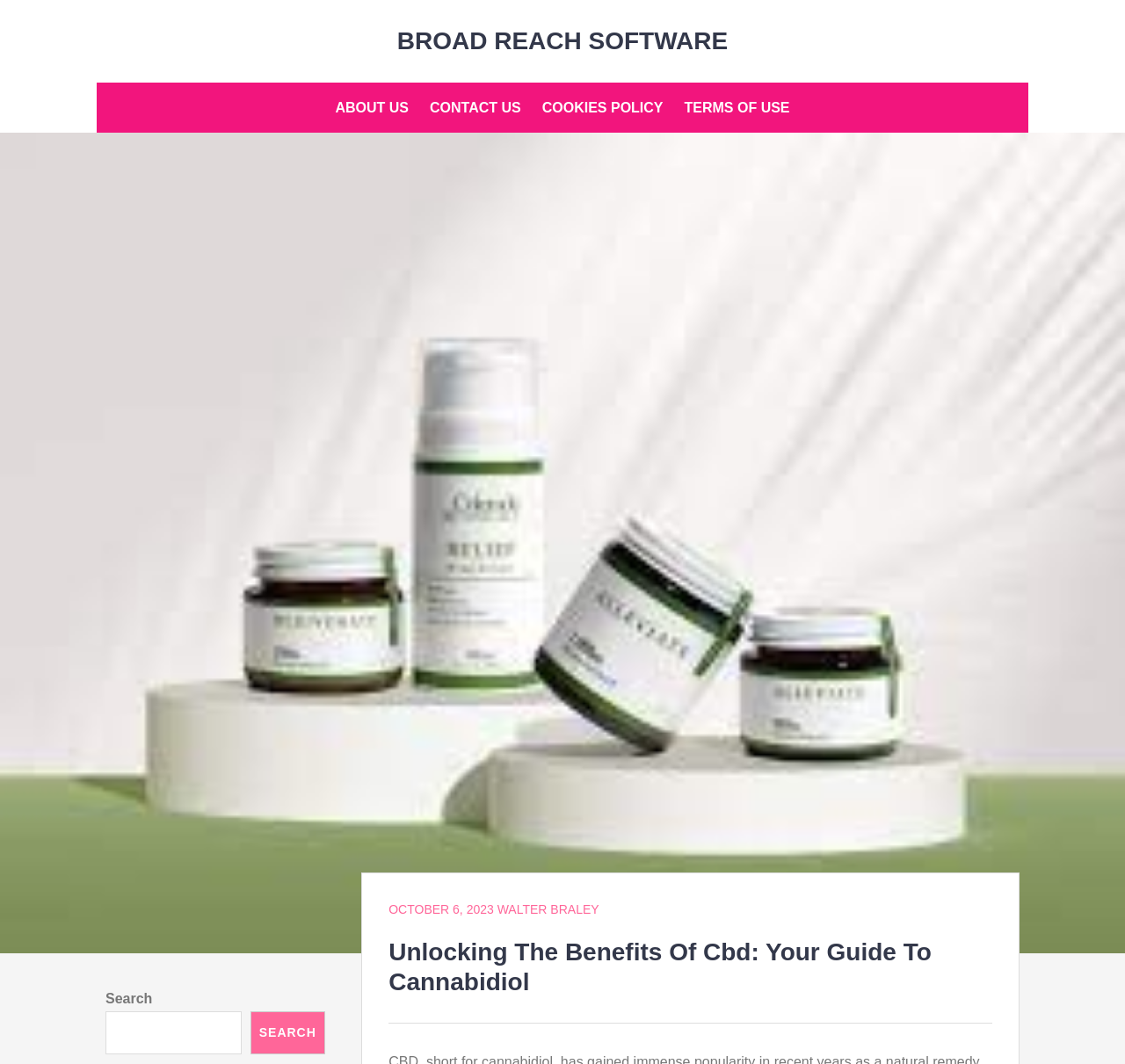Determine the bounding box coordinates of the region I should click to achieve the following instruction: "read the article posted on october 6, 2023". Ensure the bounding box coordinates are four float numbers between 0 and 1, i.e., [left, top, right, bottom].

[0.345, 0.848, 0.439, 0.862]